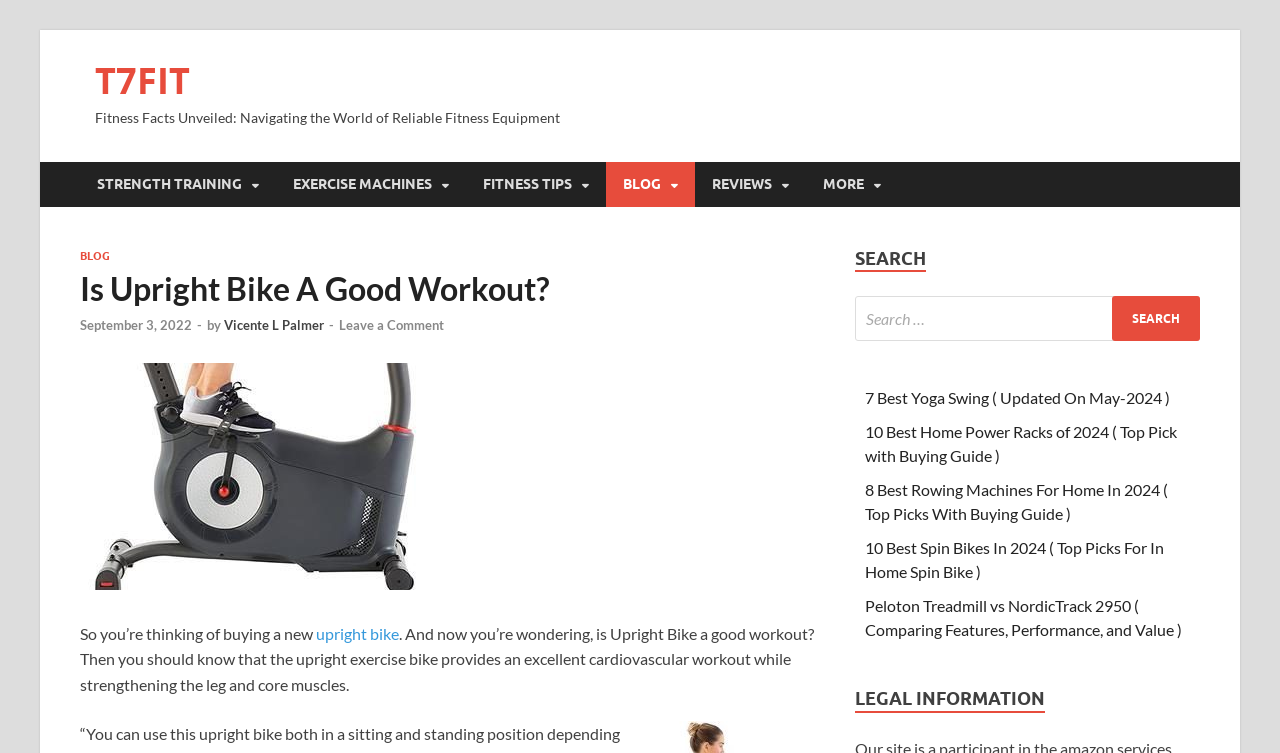Respond to the question below with a single word or phrase:
What is the author of this article?

Vicente L Palmer